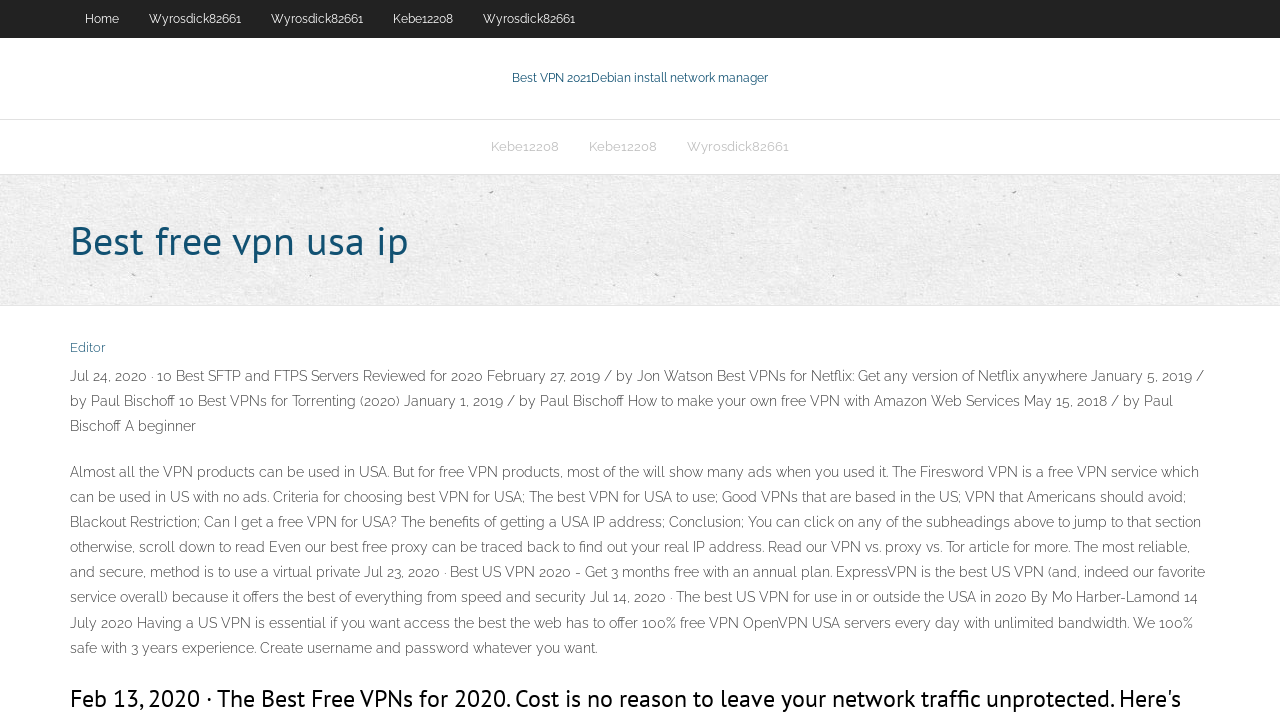Please find the bounding box coordinates of the element's region to be clicked to carry out this instruction: "View Accident Attorneys image".

None